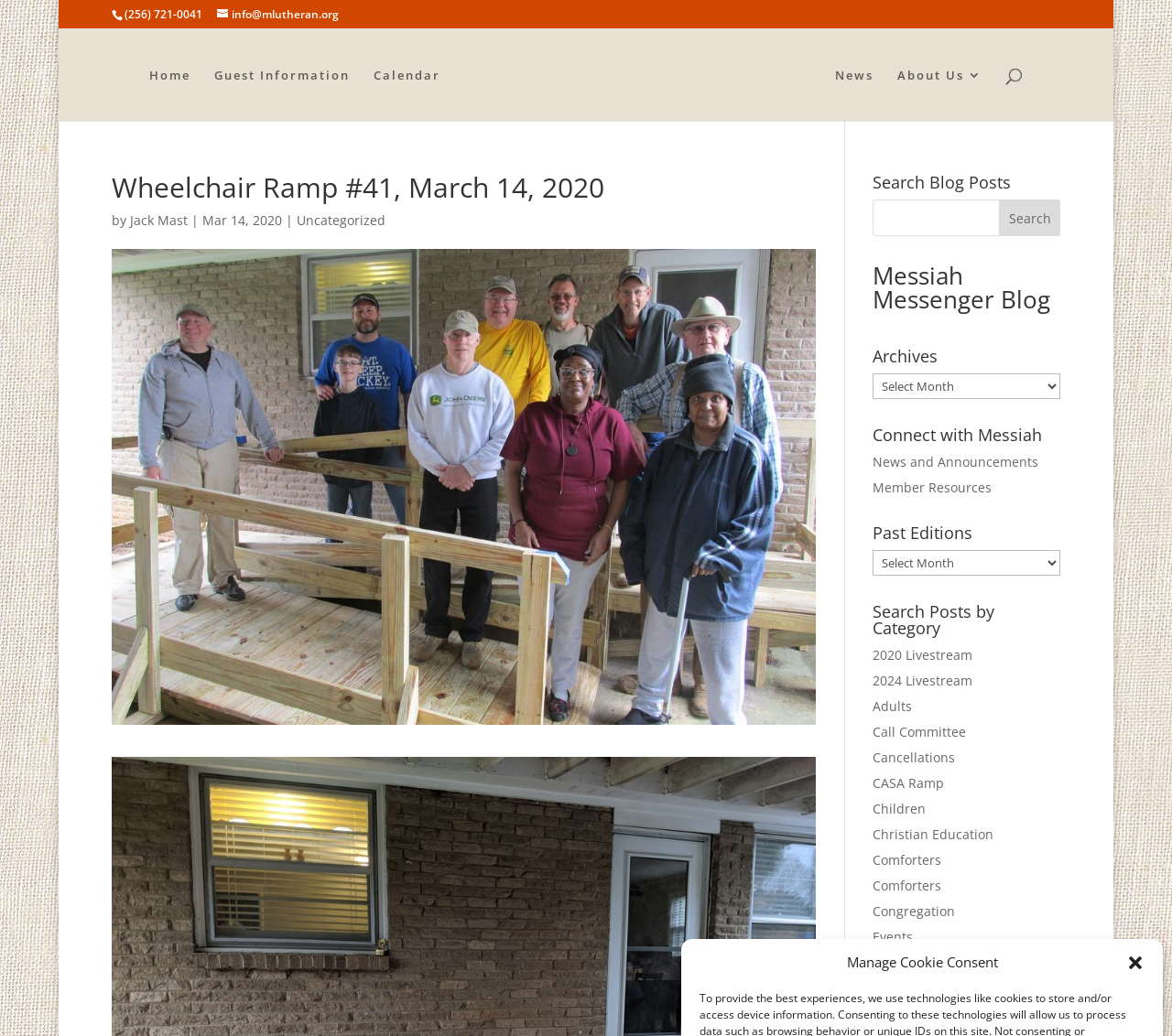What is the category of the blog post 'Wheelchair Ramp #41, March 14, 2020'?
Could you answer the question with a detailed and thorough explanation?

I found the category by looking at the link element below the heading 'Wheelchair Ramp #41, March 14, 2020', which displays the category as 'Uncategorized'.